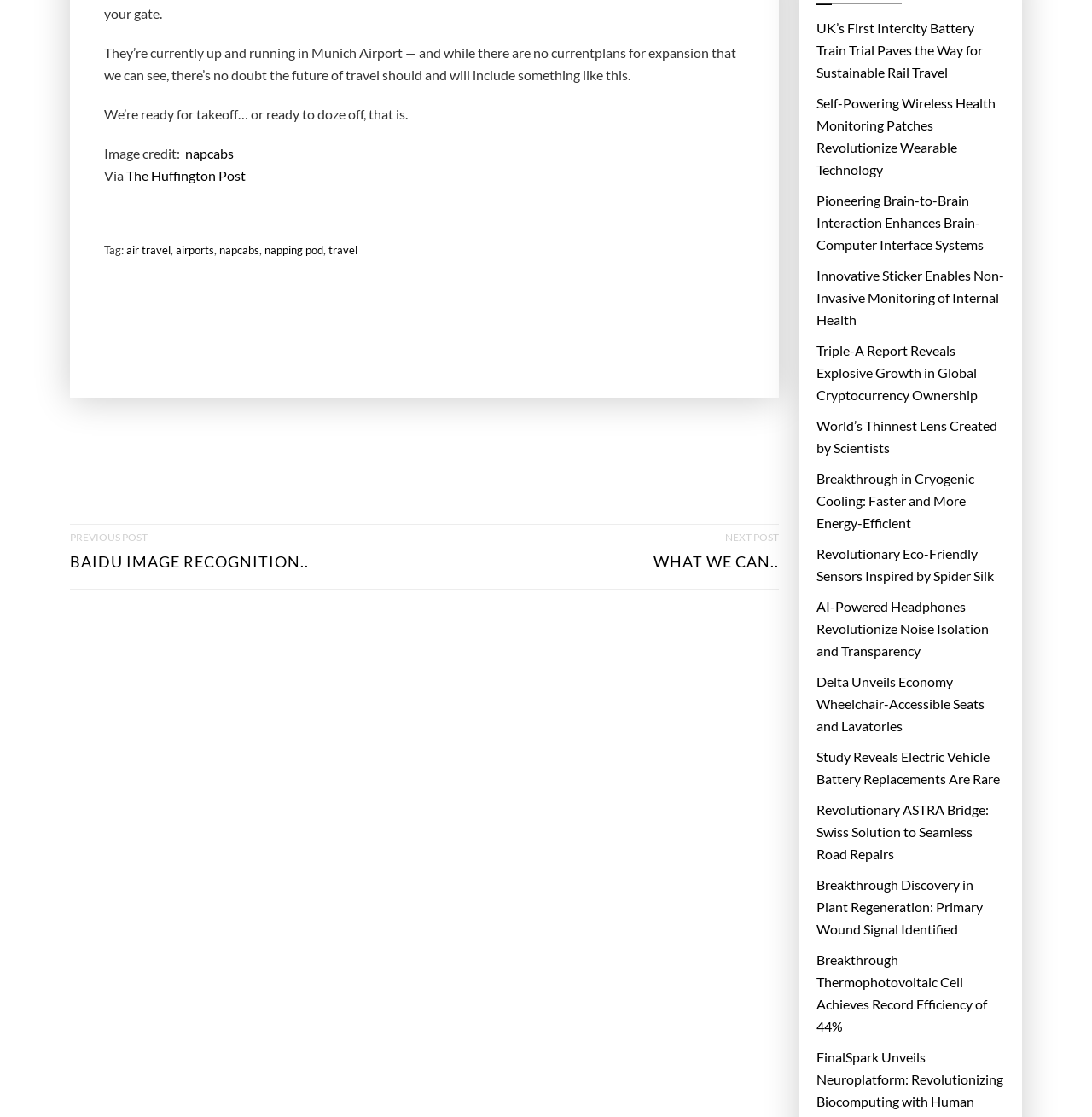What is the purpose of the links at the bottom of the page?
Please provide a single word or phrase in response based on the screenshot.

Related articles